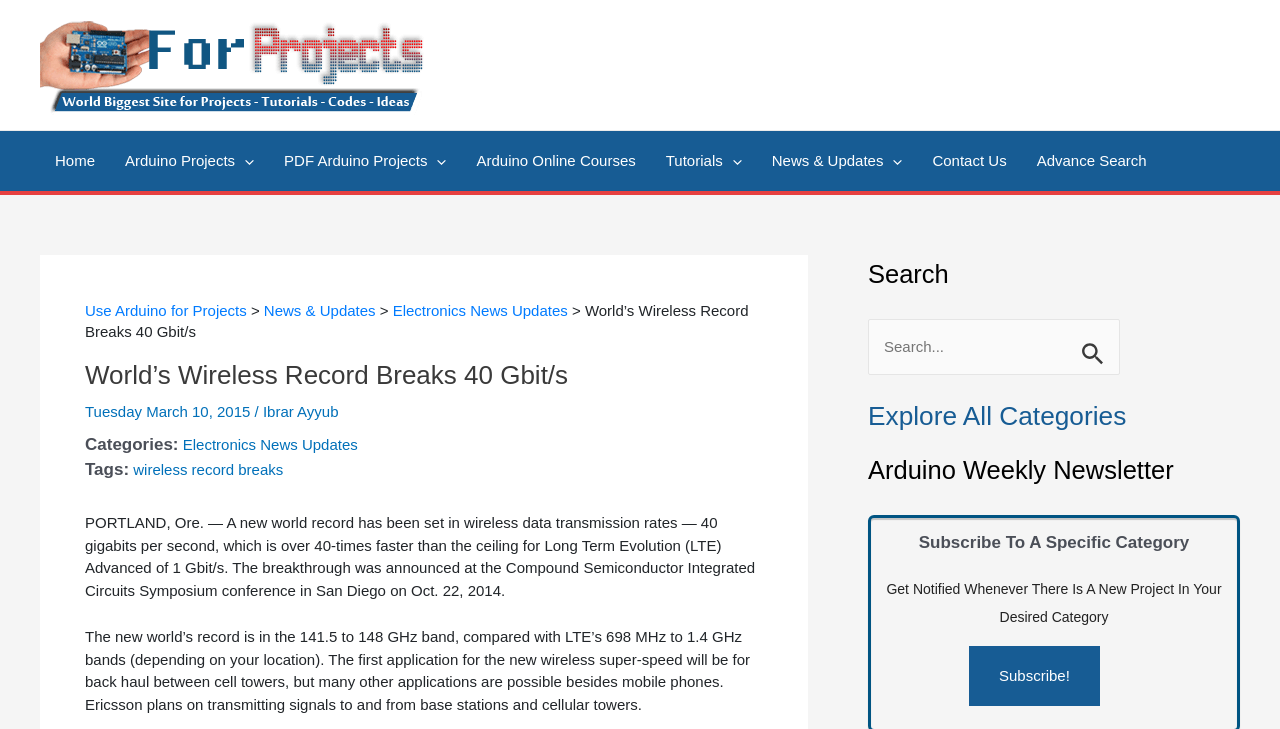Identify the bounding box coordinates for the region to click in order to carry out this instruction: "Subscribe to the newsletter". Provide the coordinates using four float numbers between 0 and 1, formatted as [left, top, right, bottom].

[0.687, 0.916, 0.859, 0.938]